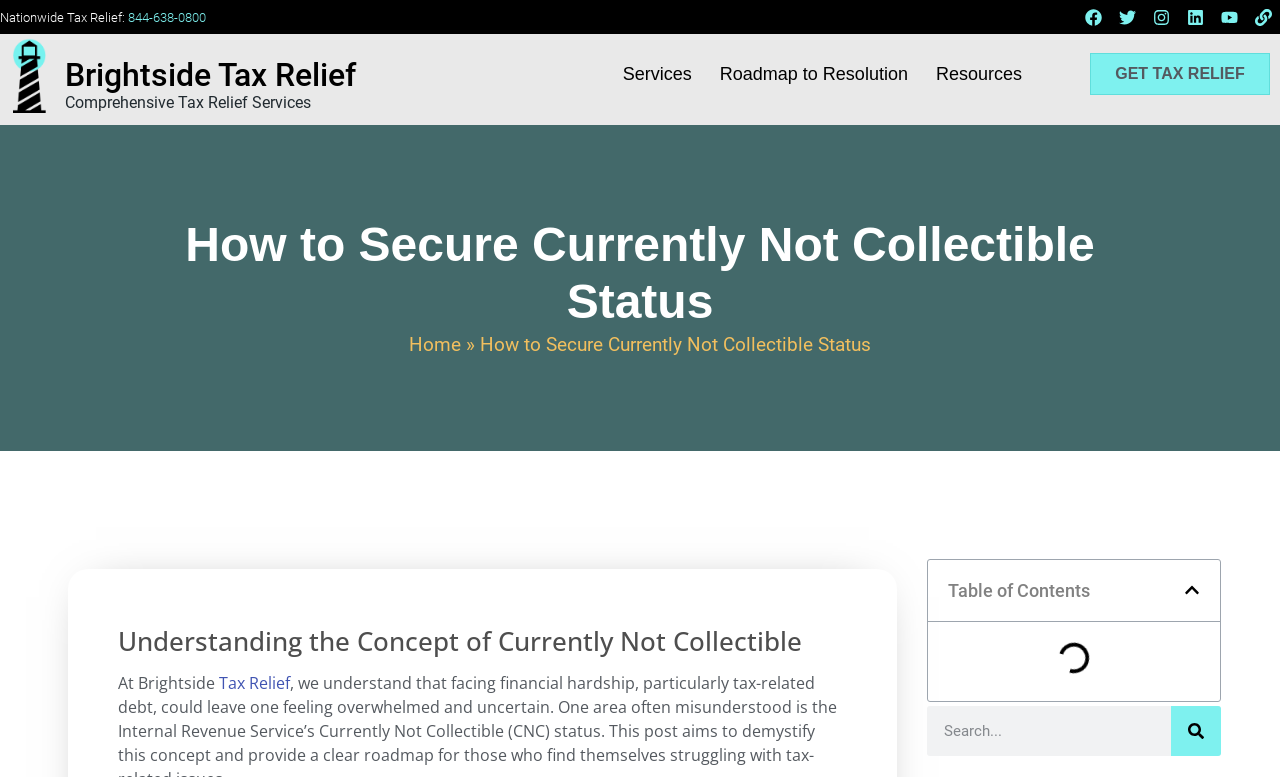Can you determine the bounding box coordinates of the area that needs to be clicked to fulfill the following instruction: "Visit Facebook page"?

[0.841, 0.0, 0.867, 0.044]